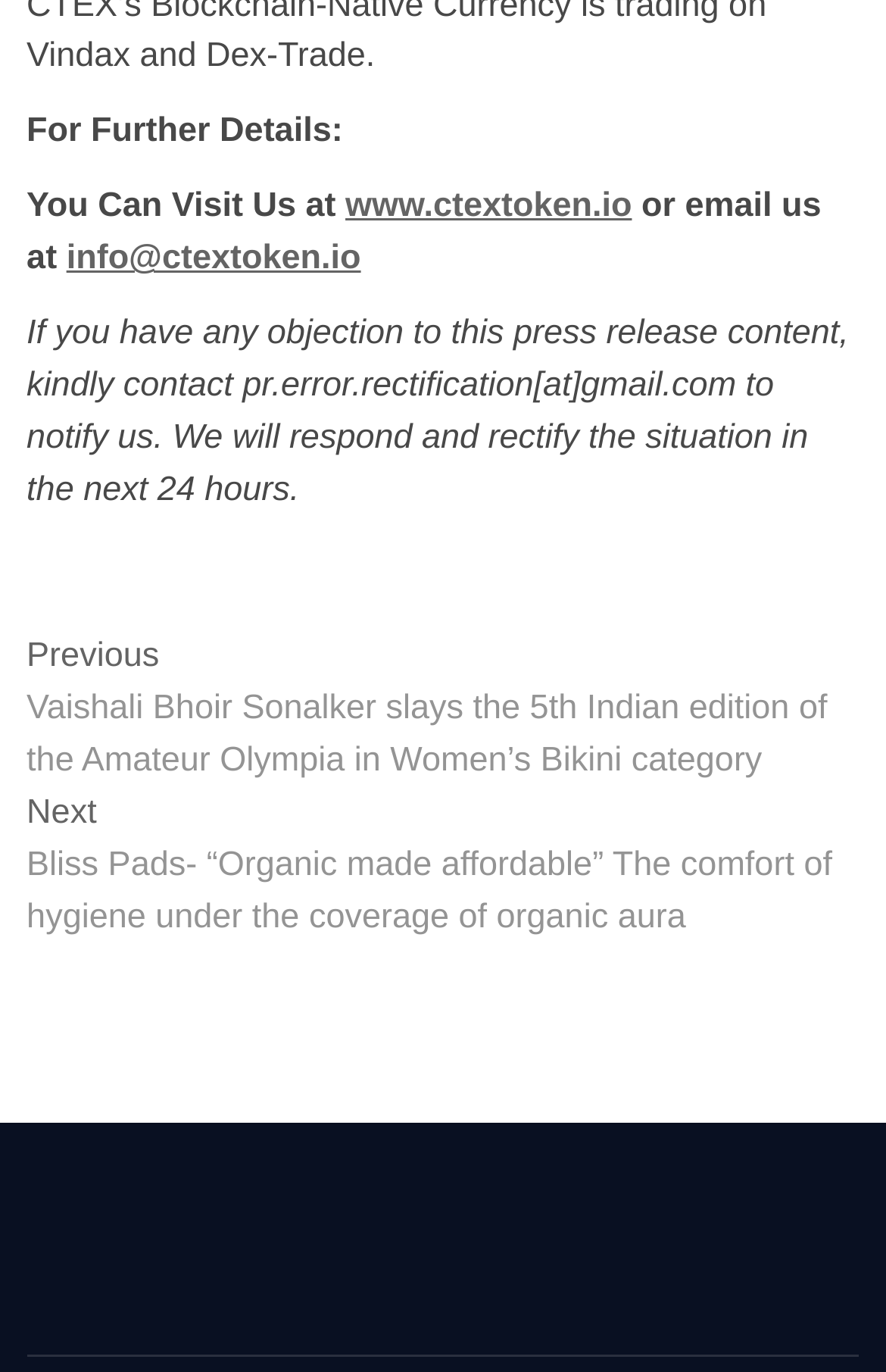Provide your answer in a single word or phrase: 
What is the website URL for further details?

www.ctextoken.io